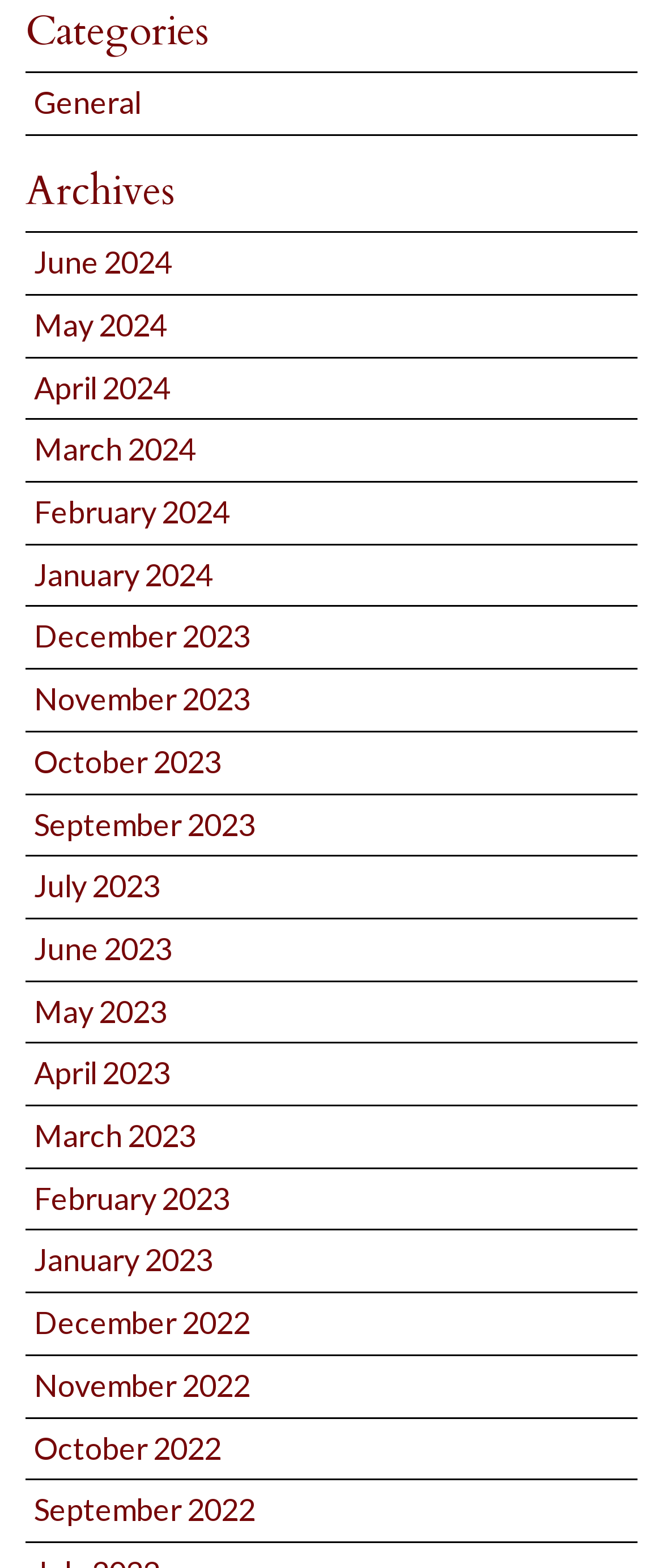Determine the bounding box coordinates of the clickable element necessary to fulfill the instruction: "view archives for June 2024". Provide the coordinates as four float numbers within the 0 to 1 range, i.e., [left, top, right, bottom].

[0.051, 0.155, 0.259, 0.179]